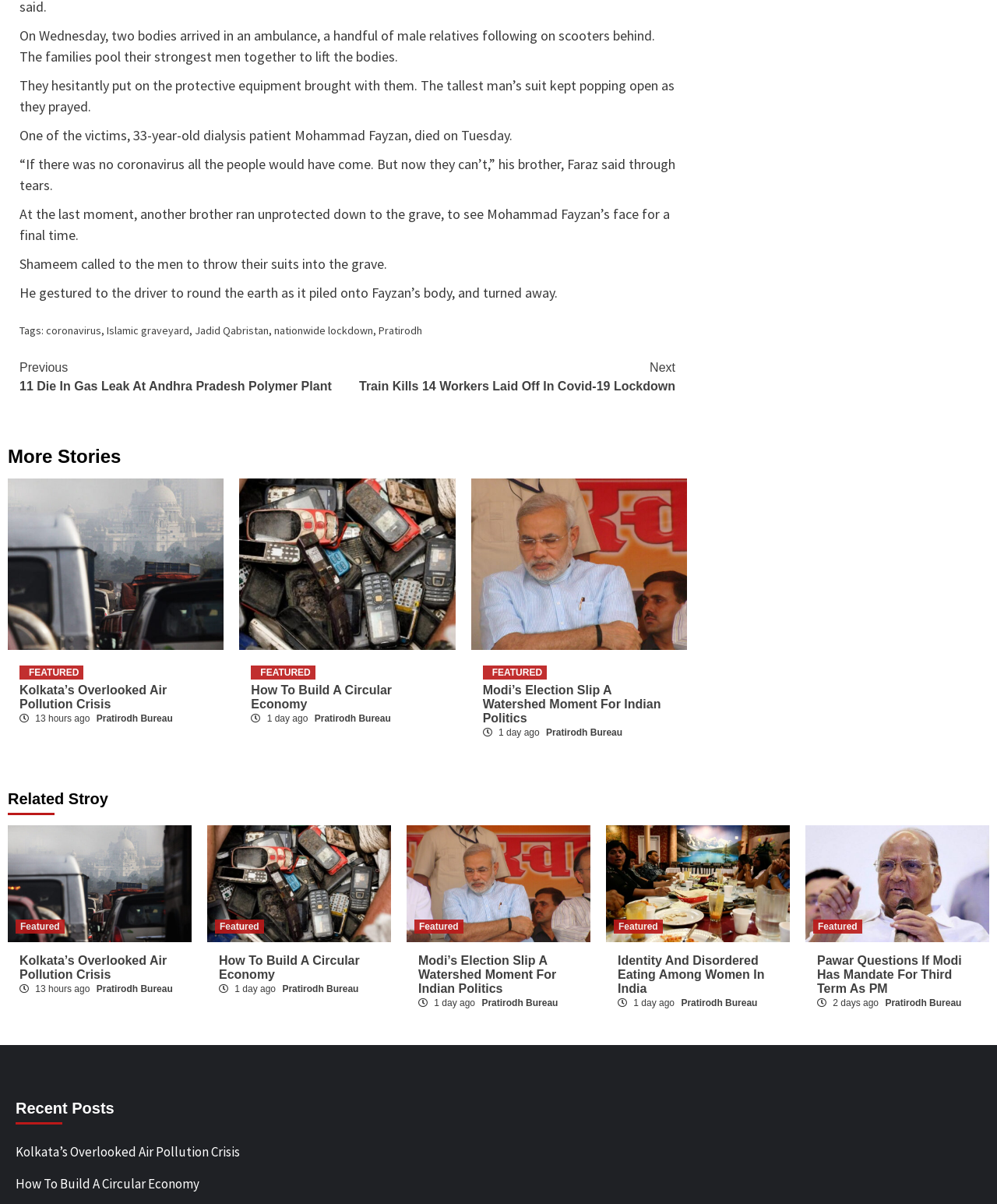What is the name of the 33-year-old dialysis patient who died?
Respond to the question with a well-detailed and thorough answer.

The answer can be found in the second paragraph of the article, where it is mentioned that 'One of the victims, 33-year-old dialysis patient Mohammad Fayzan, died on Tuesday.'